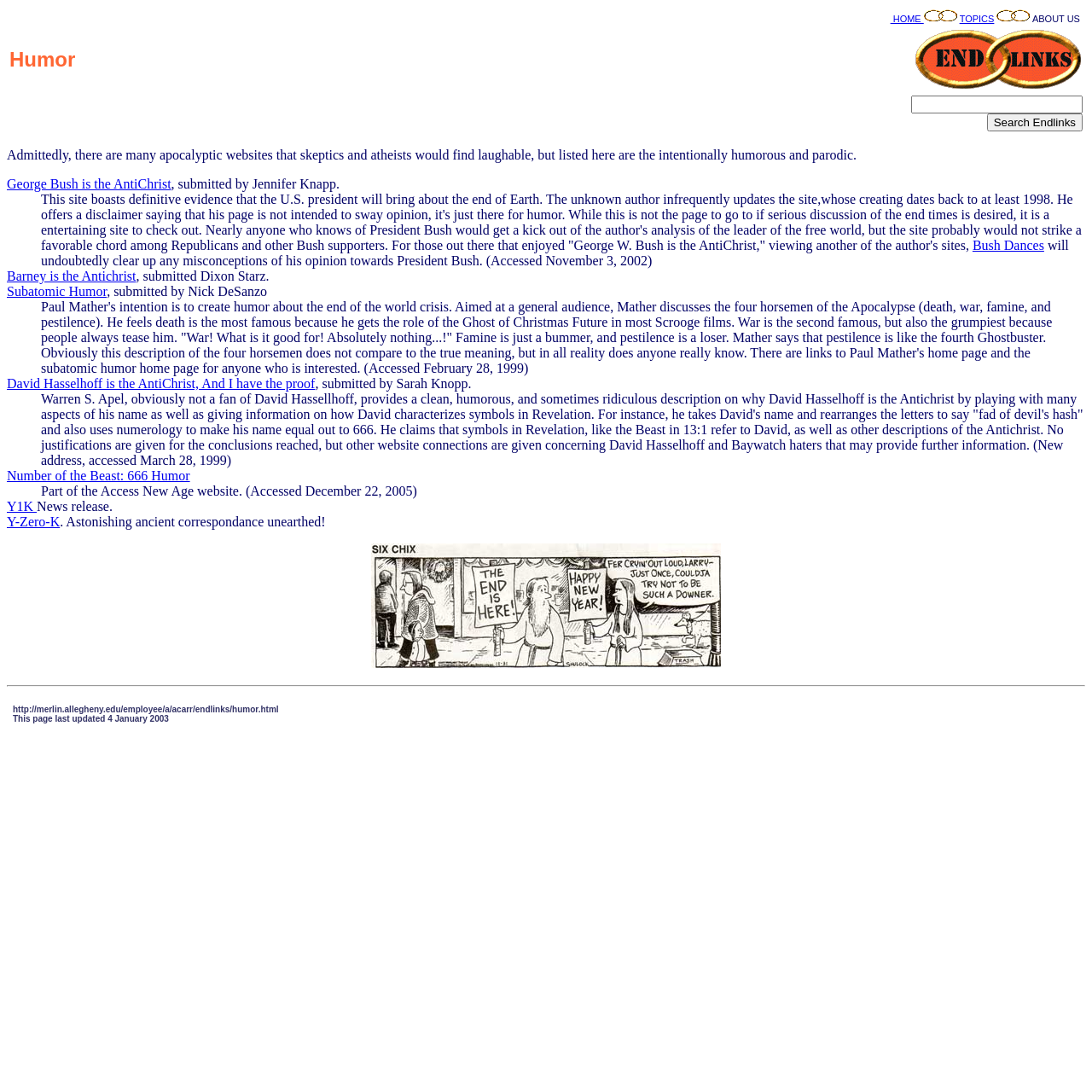Determine the bounding box coordinates for the clickable element to execute this instruction: "Click HOME". Provide the coordinates as four float numbers between 0 and 1, i.e., [left, top, right, bottom].

[0.815, 0.012, 0.846, 0.022]